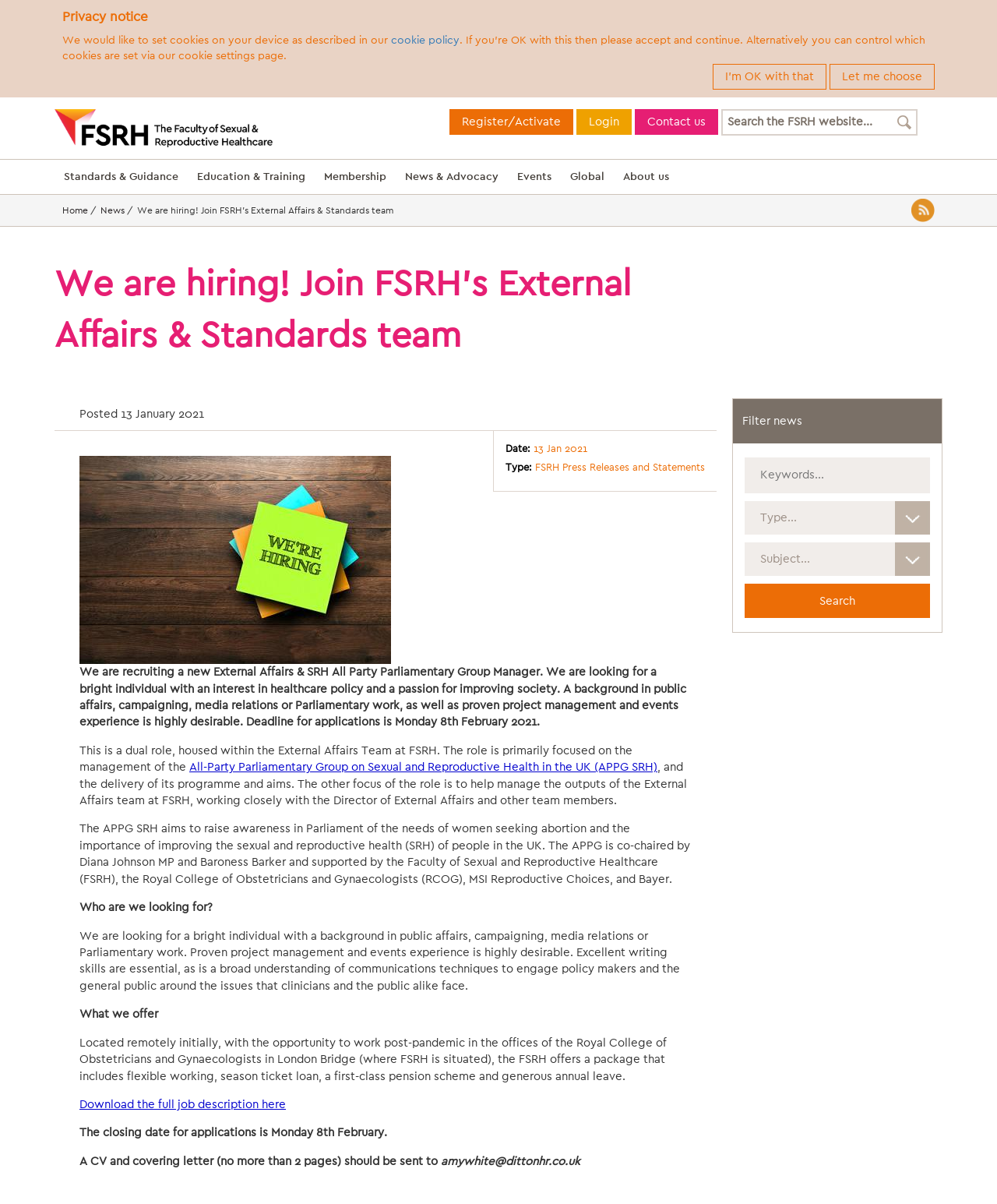Answer the question below in one word or phrase:
What is the location of the FSRH office?

London Bridge